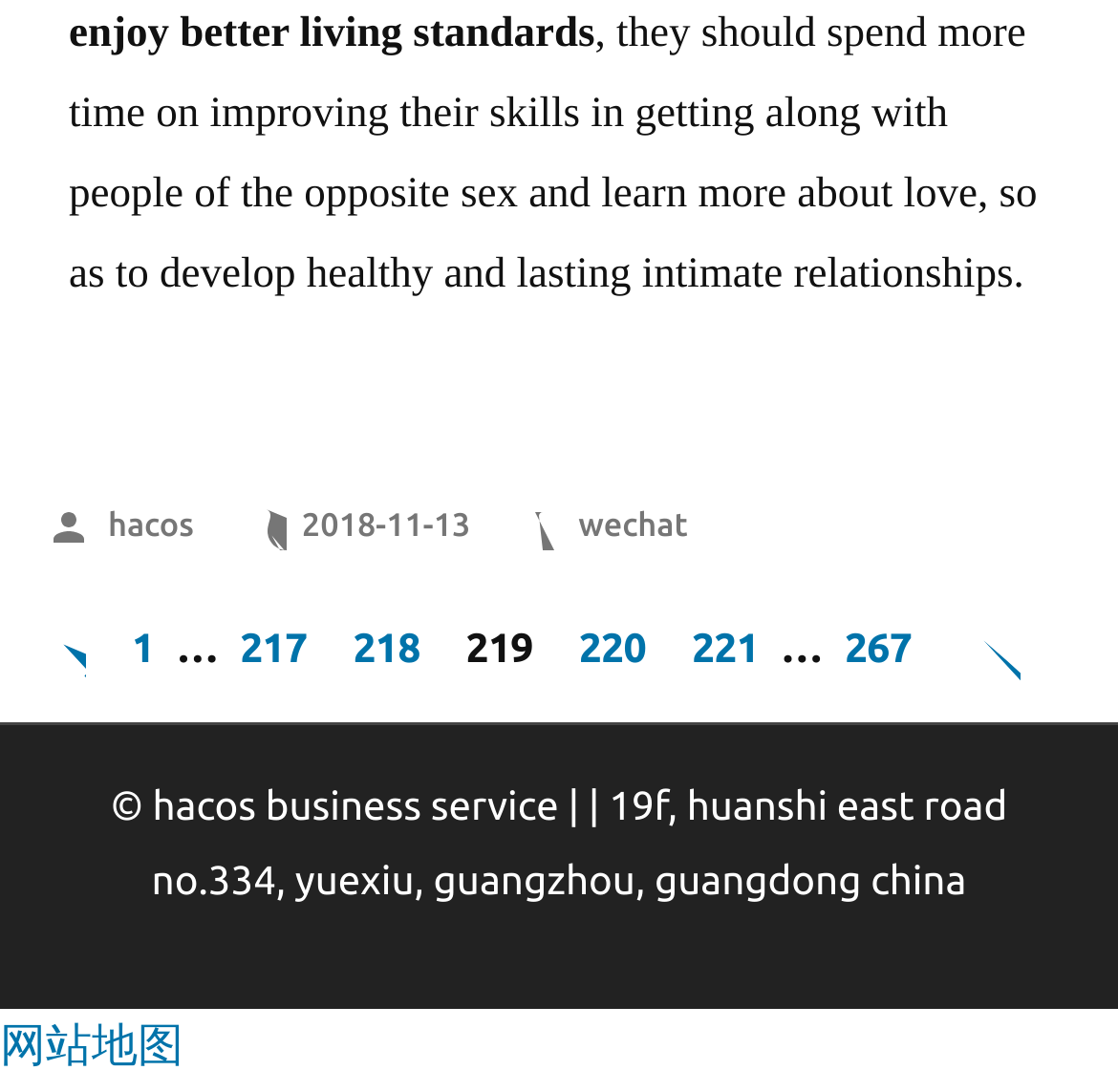Identify the bounding box coordinates of the region I need to click to complete this instruction: "view next posts".

[0.735, 0.552, 0.836, 0.663]